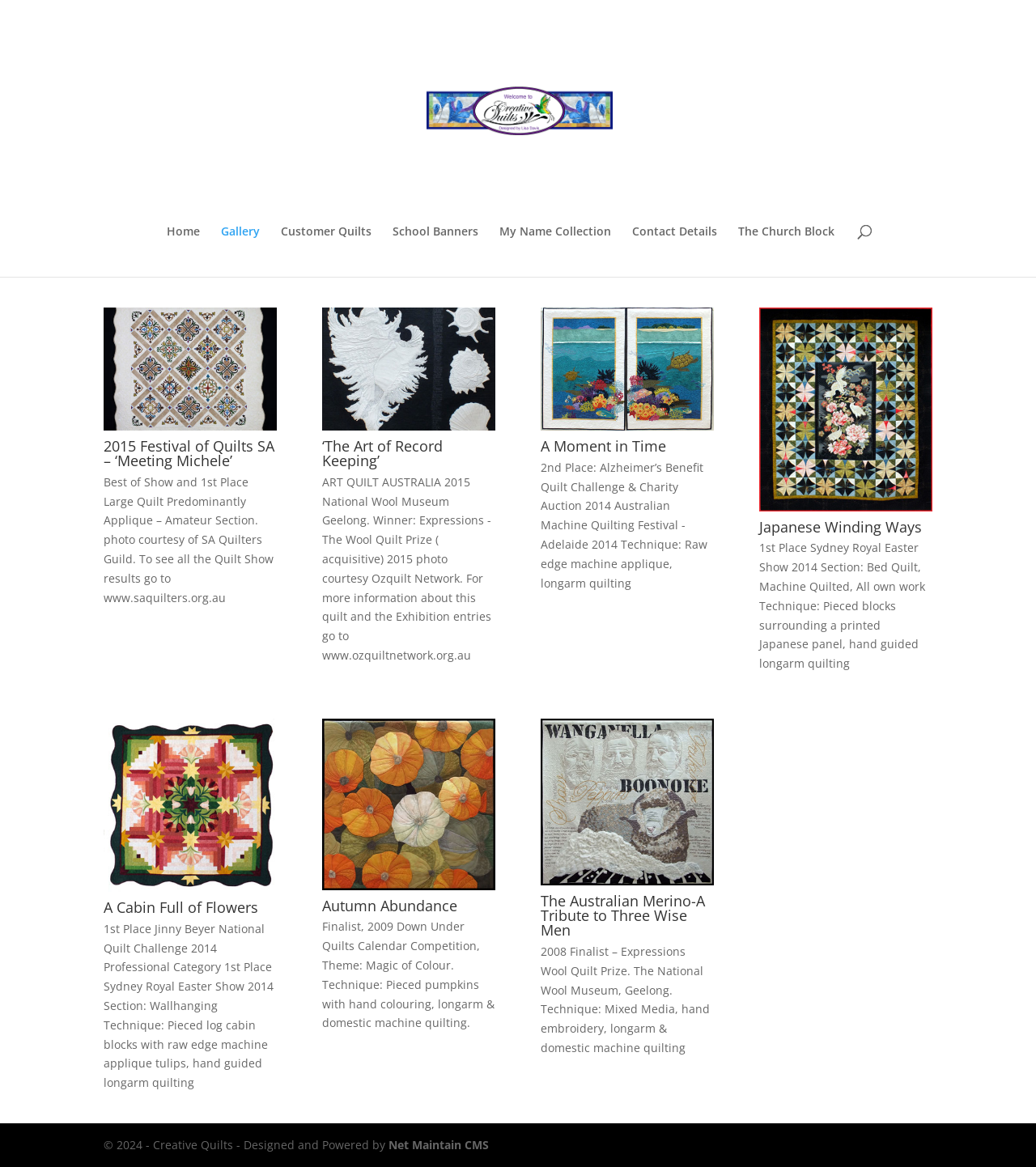What is the name of the website? Analyze the screenshot and reply with just one word or a short phrase.

Creative Quilts